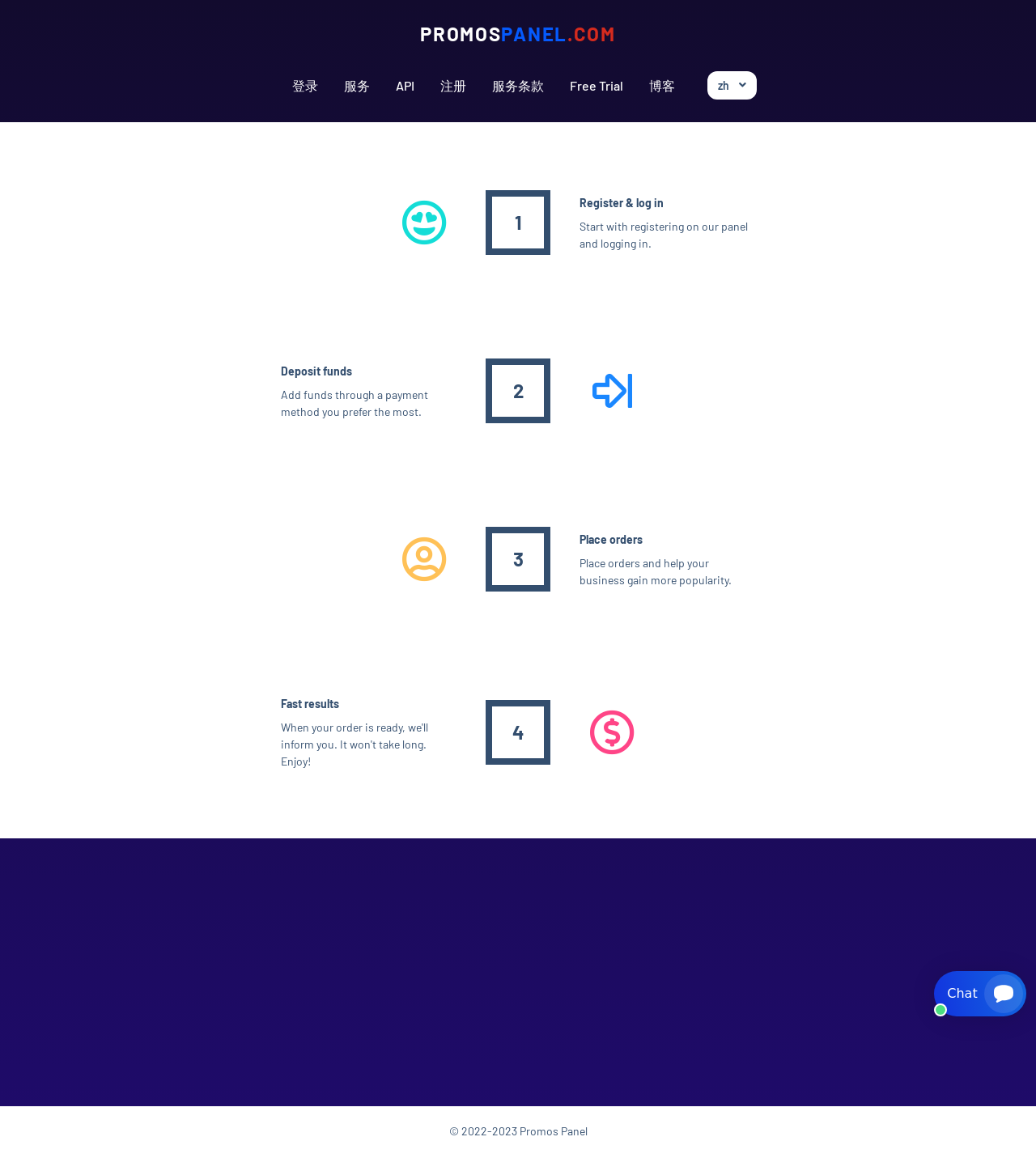Provide the bounding box coordinates of the UI element this sentence describes: "Free Trial".

[0.538, 0.059, 0.614, 0.089]